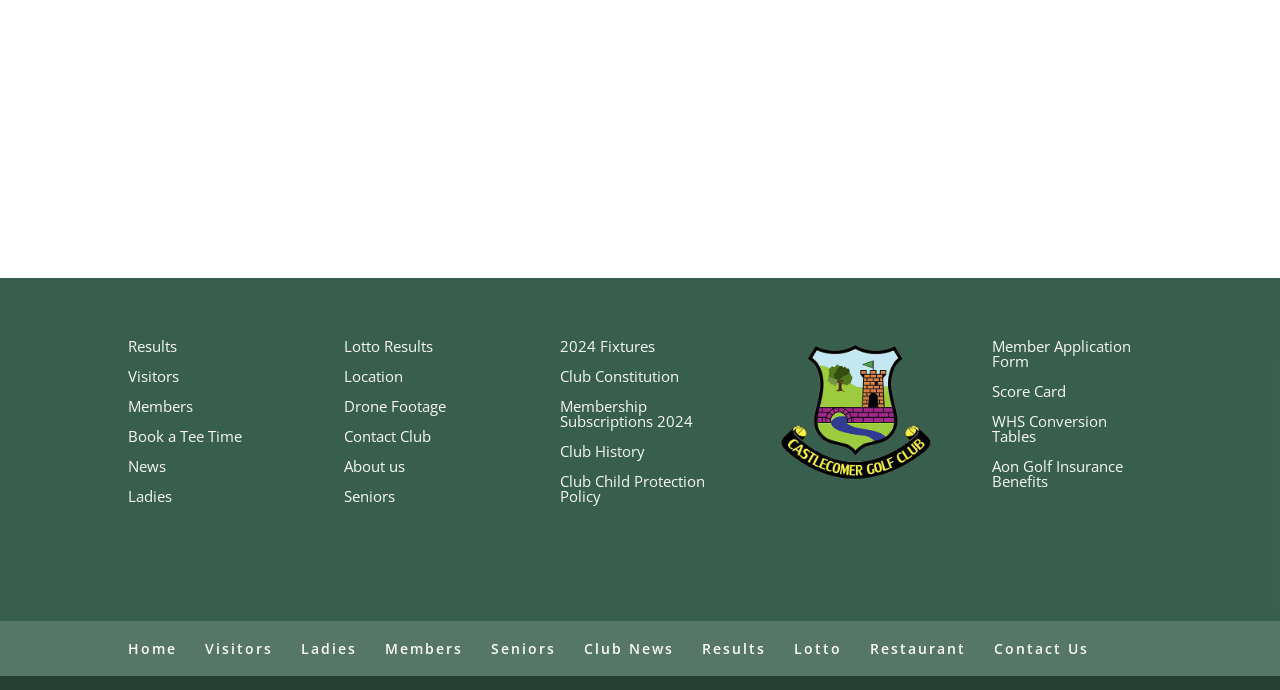Find the bounding box coordinates for the area that must be clicked to perform this action: "Check Club News".

[0.456, 0.926, 0.527, 0.953]